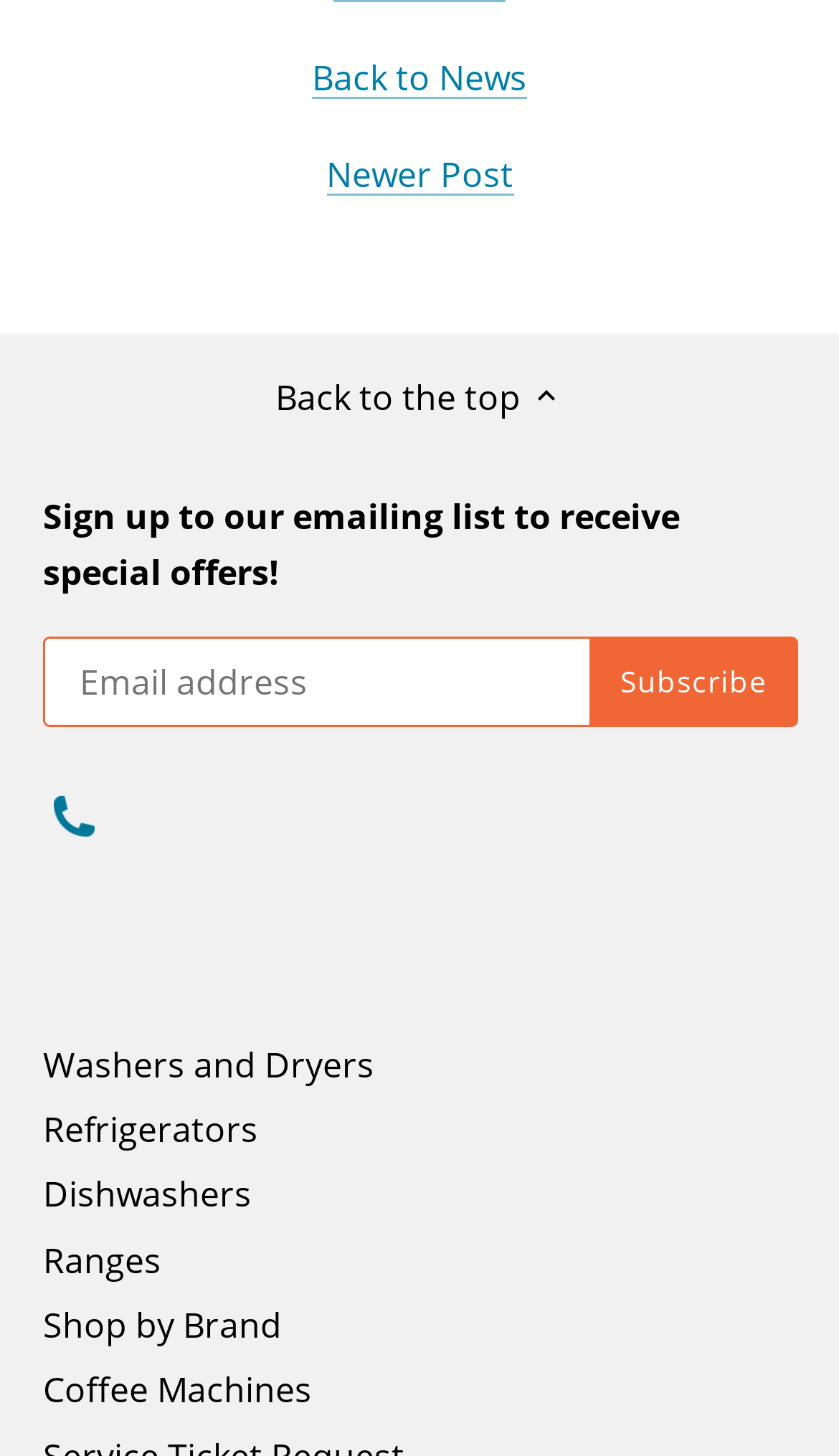Using the element description: "aria-label="Email address" name="contact[email]" placeholder="Email address"", determine the bounding box coordinates for the specified UI element. The coordinates should be four float numbers between 0 and 1, [left, top, right, bottom].

[0.054, 0.438, 0.946, 0.497]